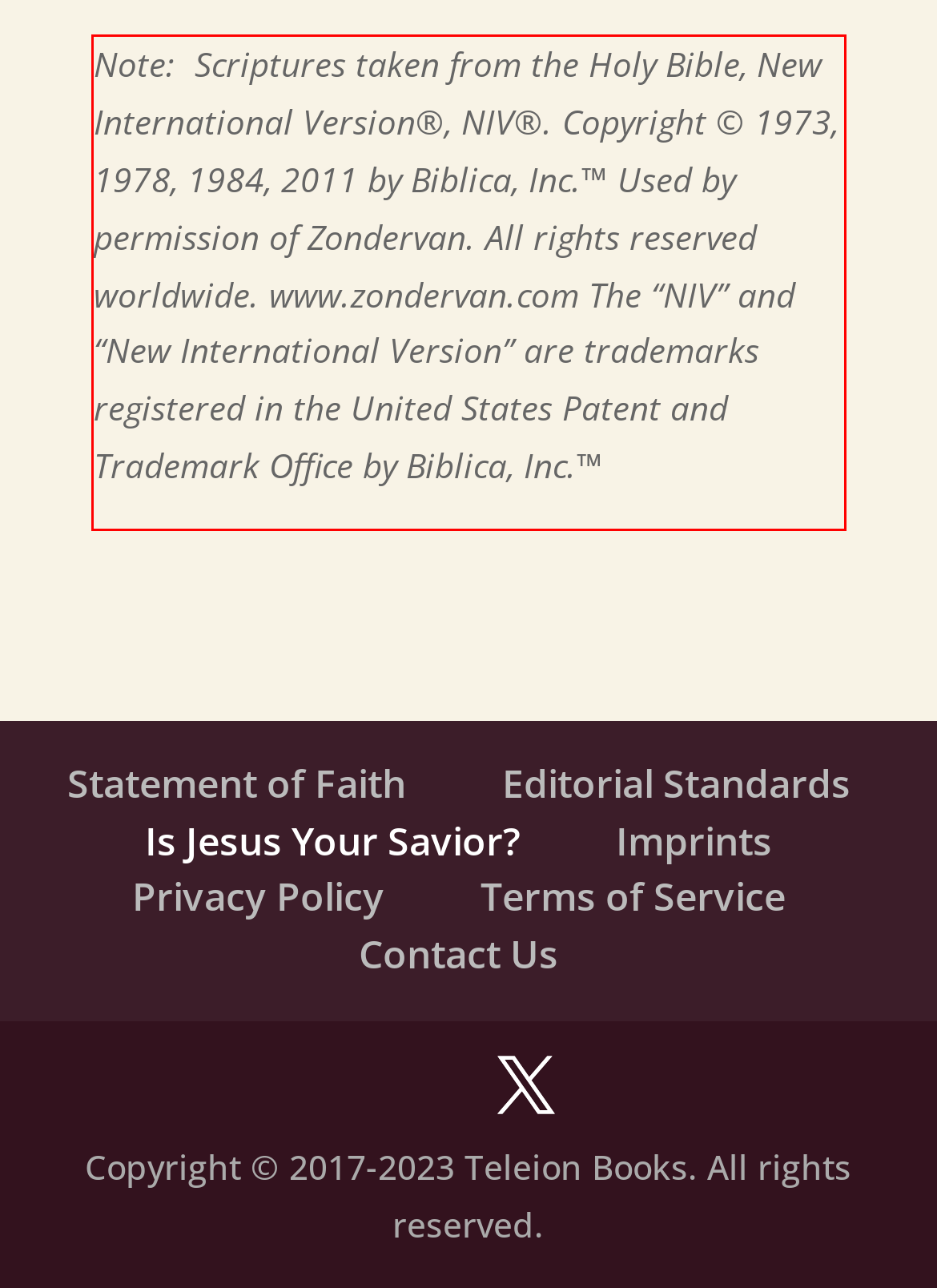You are presented with a screenshot containing a red rectangle. Extract the text found inside this red bounding box.

Note: Scriptures taken from the Holy Bible, New International Version®, NIV®. Copyright © 1973, 1978, 1984, 2011 by Biblica, Inc.™ Used by permission of Zondervan. All rights reserved worldwide. www.zondervan.com The “NIV” and “New International Version” are trademarks registered in the United States Patent and Trademark Office by Biblica, Inc.™